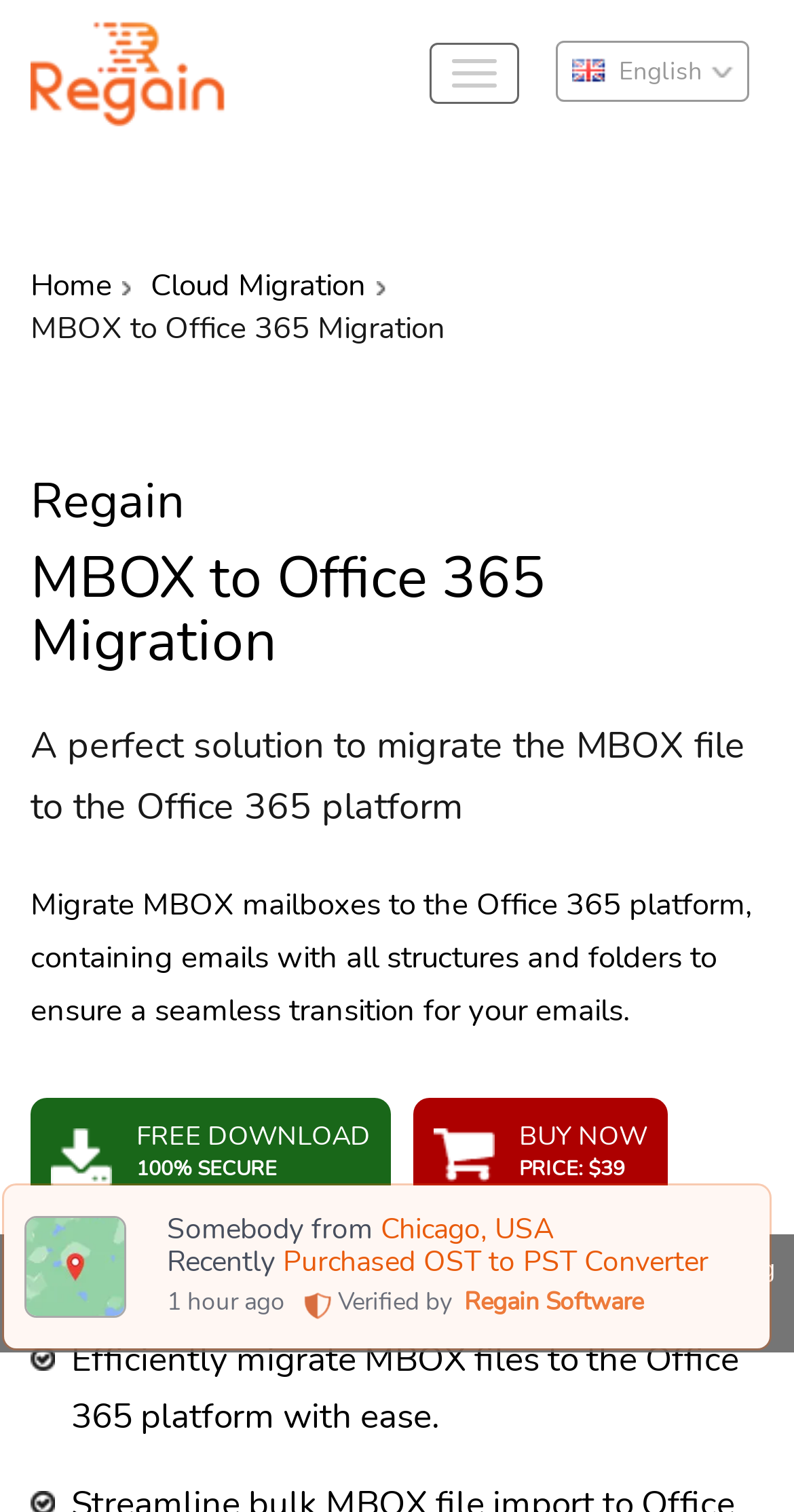What is the price of the tool?
Give a detailed explanation using the information visible in the image.

The price of the tool is mentioned on the webpage as 'BUY NOW PRICE: $39', which indicates that users can purchase the tool for $39.